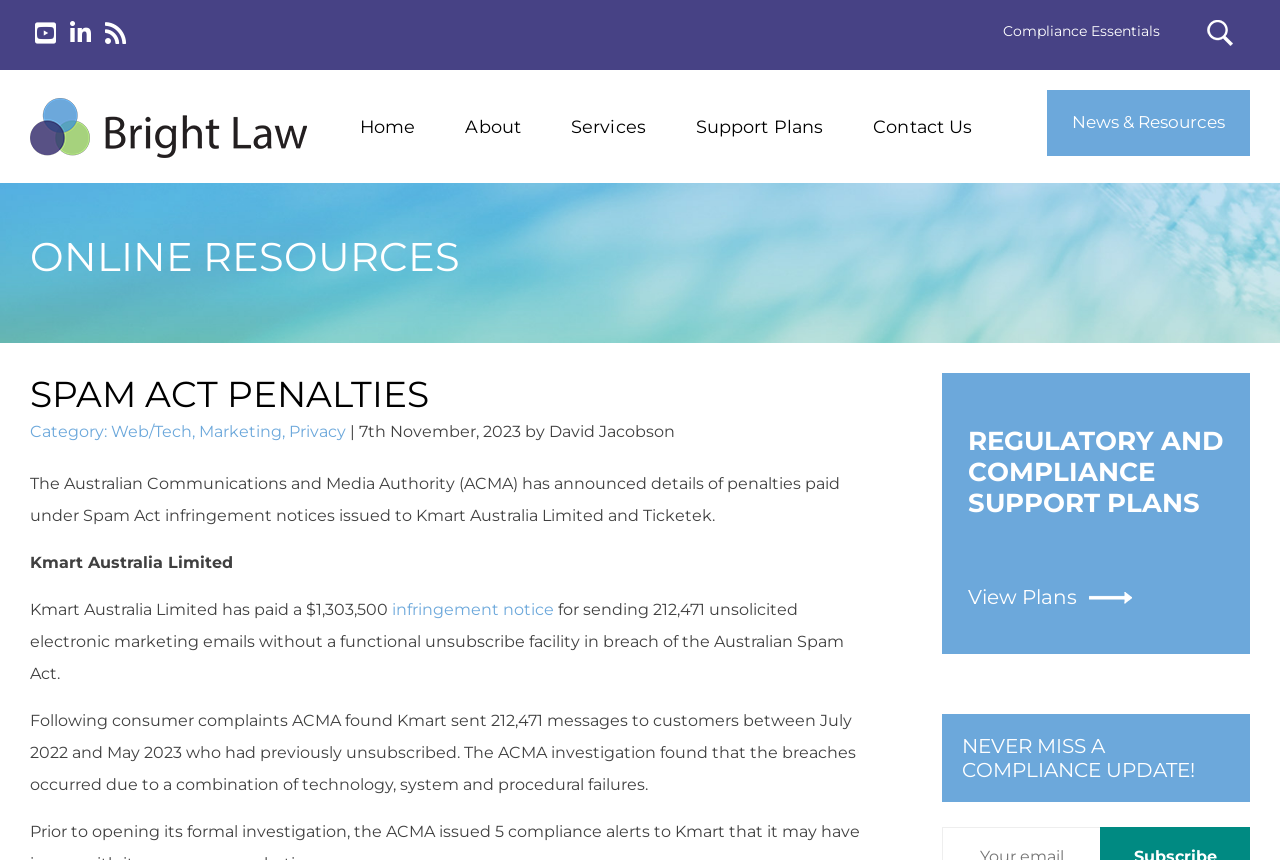What is the category of the news article?
Kindly offer a detailed explanation using the data available in the image.

The answer can be found in the section that lists the categories of the news article. The categories are listed as 'Category: Web/Tech, Marketing, Privacy'.